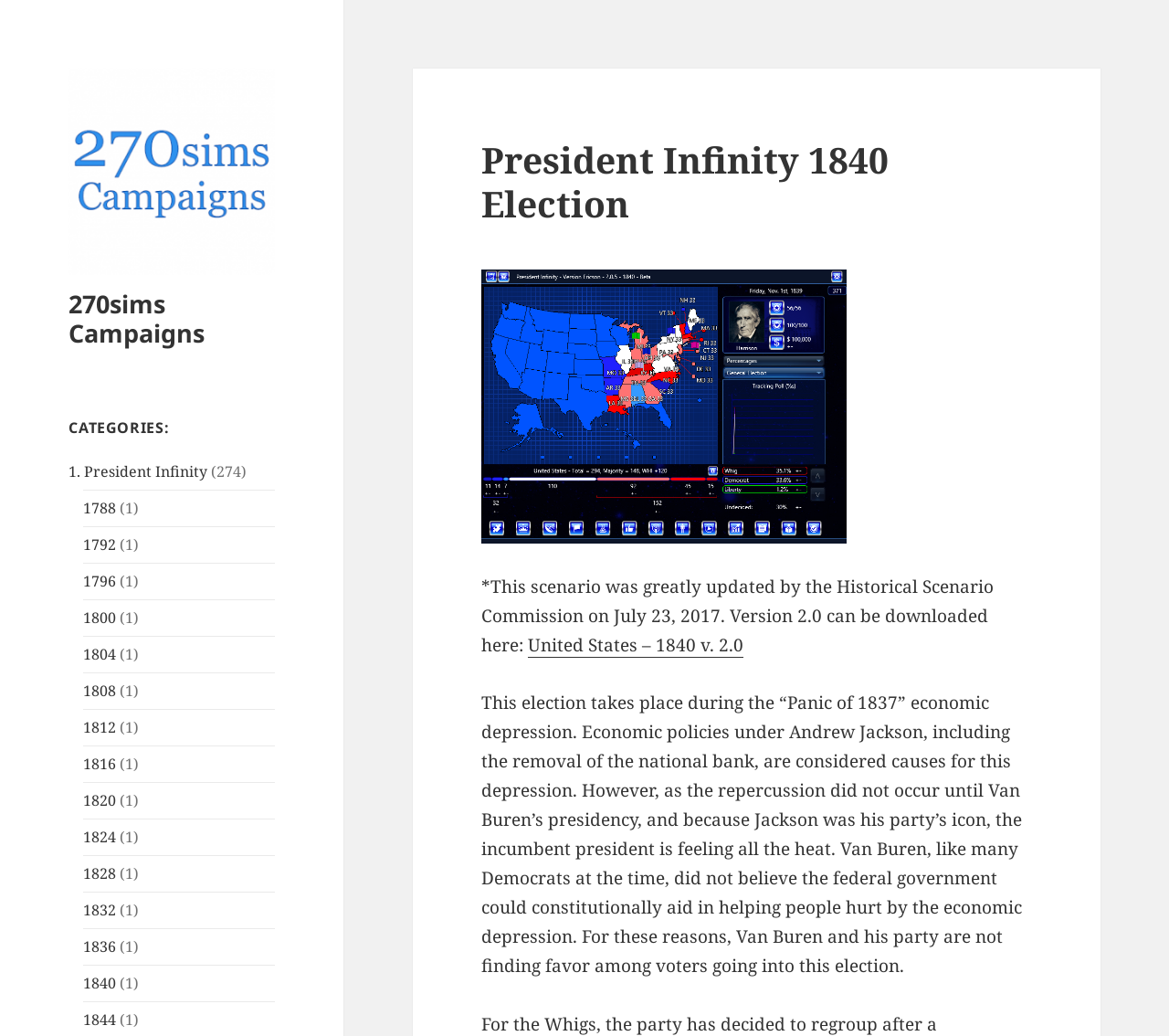Identify the bounding box coordinates for the UI element that matches this description: "270sims Campaigns".

[0.059, 0.277, 0.175, 0.338]